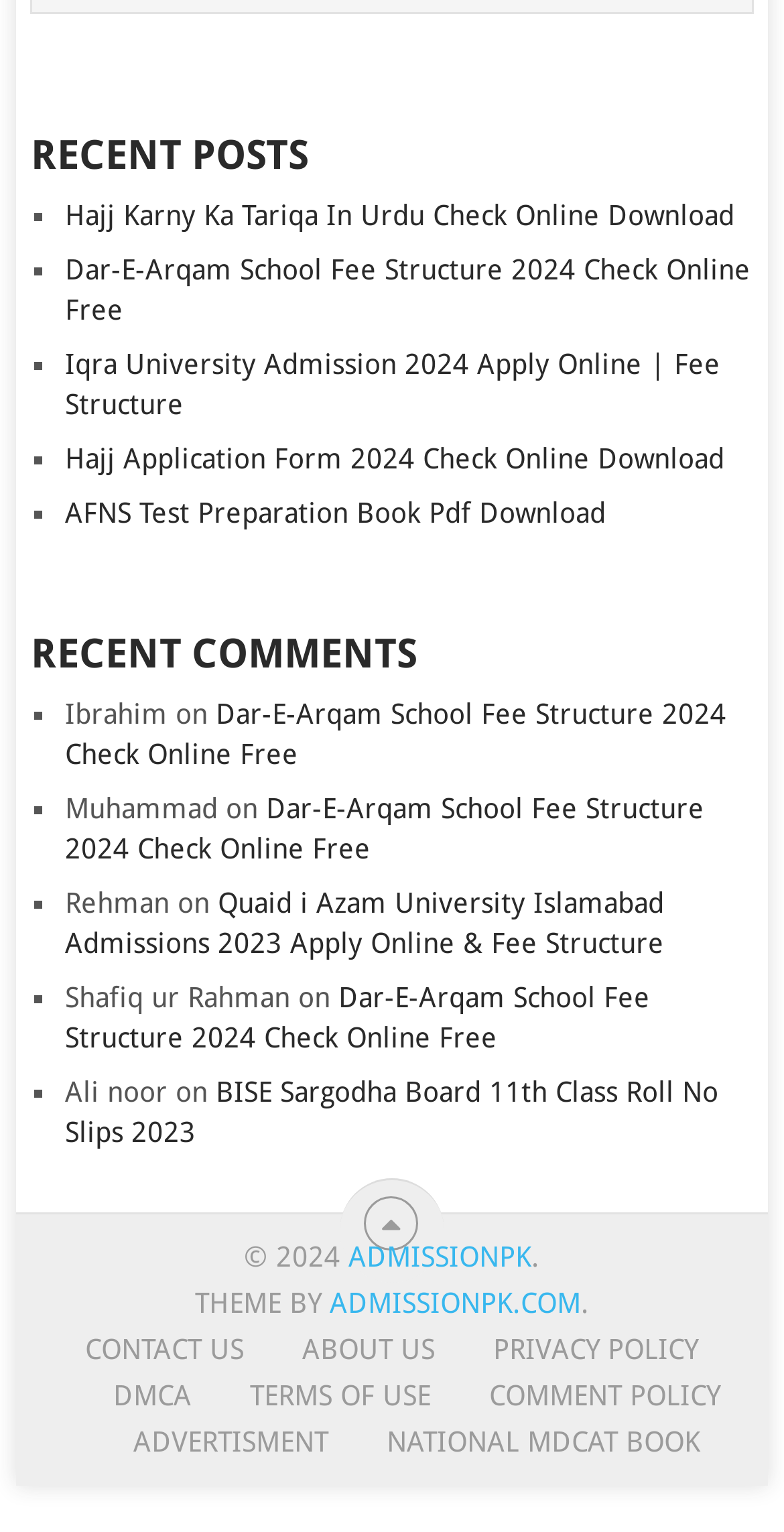What is the purpose of this website?
Using the image as a reference, give an elaborate response to the question.

Based on the webpage content, it appears to be an educational website providing information on various topics such as admissions, fee structures, and exam results. The website seems to be focused on providing resources and information for students and educational institutions.